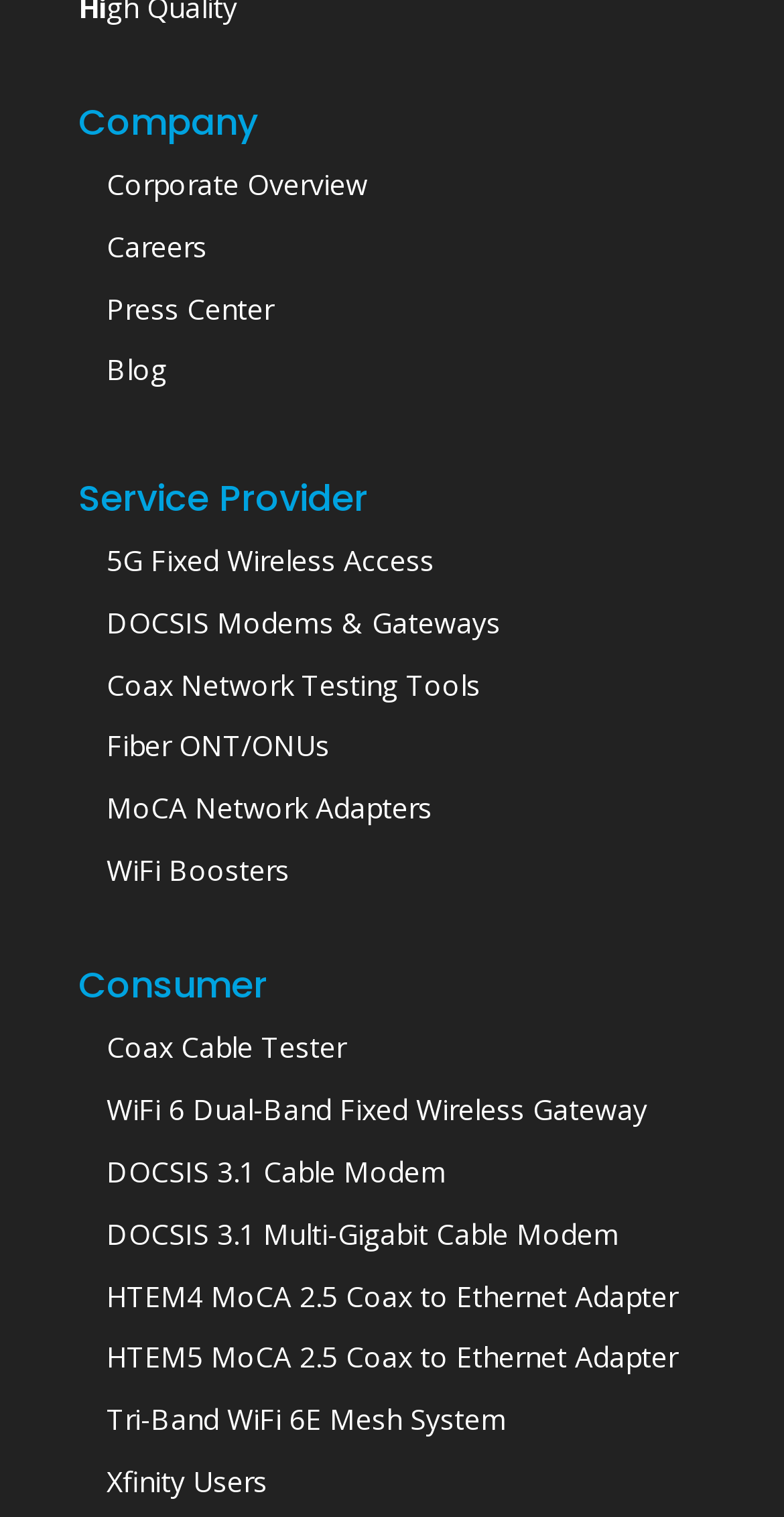Determine the bounding box coordinates of the target area to click to execute the following instruction: "Explore WiFi Boosters."

[0.136, 0.561, 0.369, 0.586]